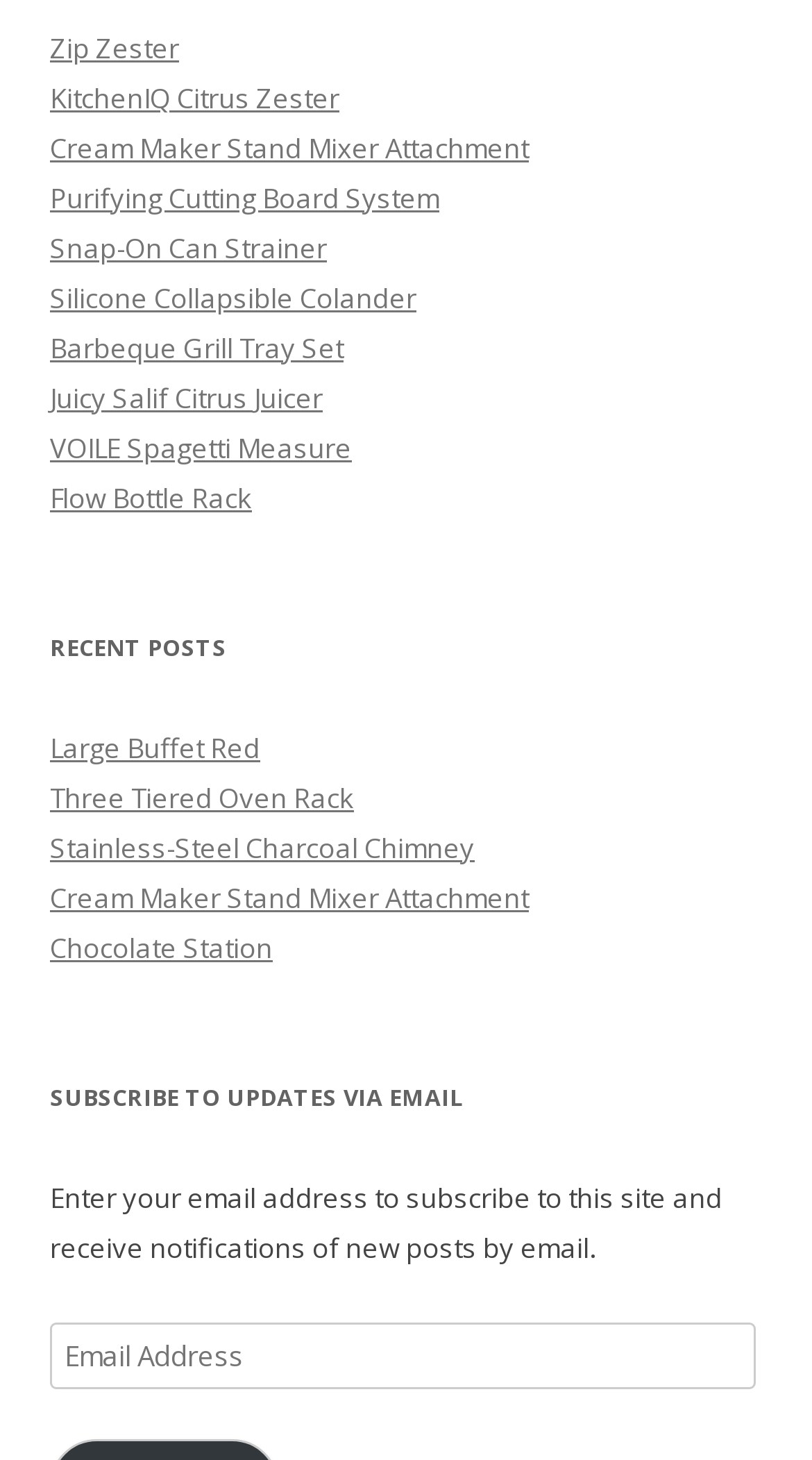Please find the bounding box coordinates of the clickable region needed to complete the following instruction: "Check the Chocolate Station link". The bounding box coordinates must consist of four float numbers between 0 and 1, i.e., [left, top, right, bottom].

[0.062, 0.636, 0.336, 0.661]